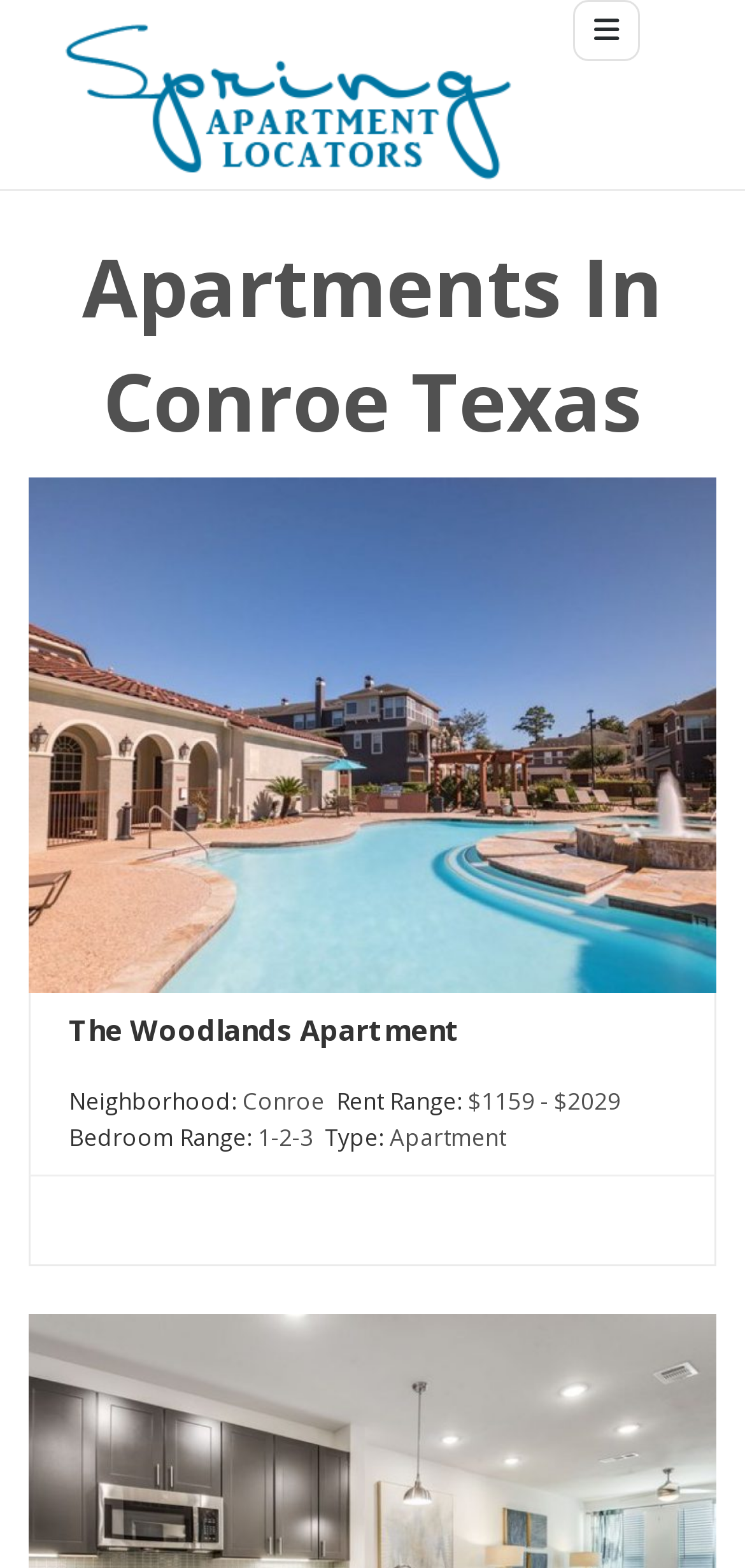Please extract the primary headline from the webpage.

Apartments In Conroe Texas